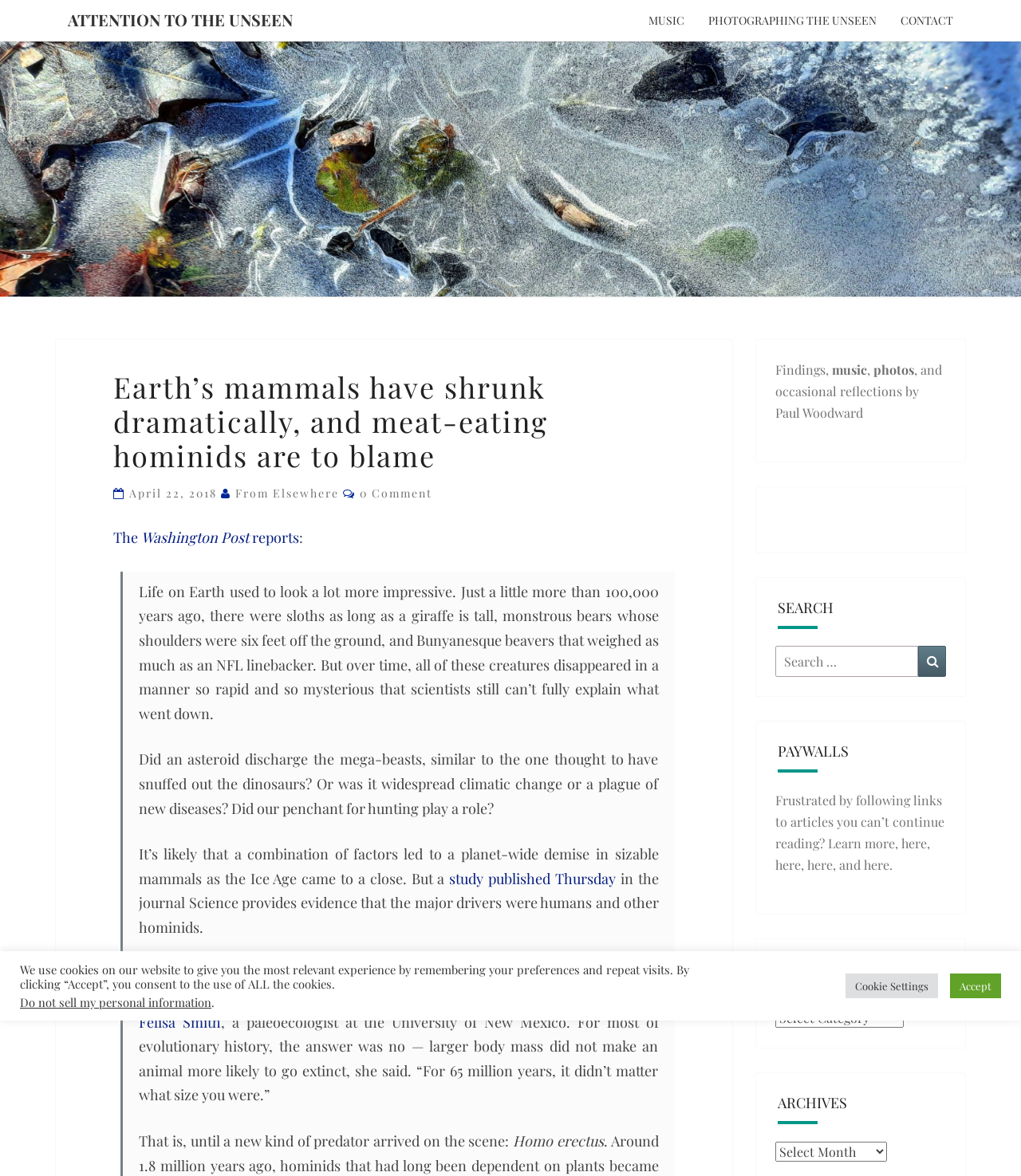Kindly provide the bounding box coordinates of the section you need to click on to fulfill the given instruction: "Search for something".

[0.759, 0.549, 0.927, 0.576]